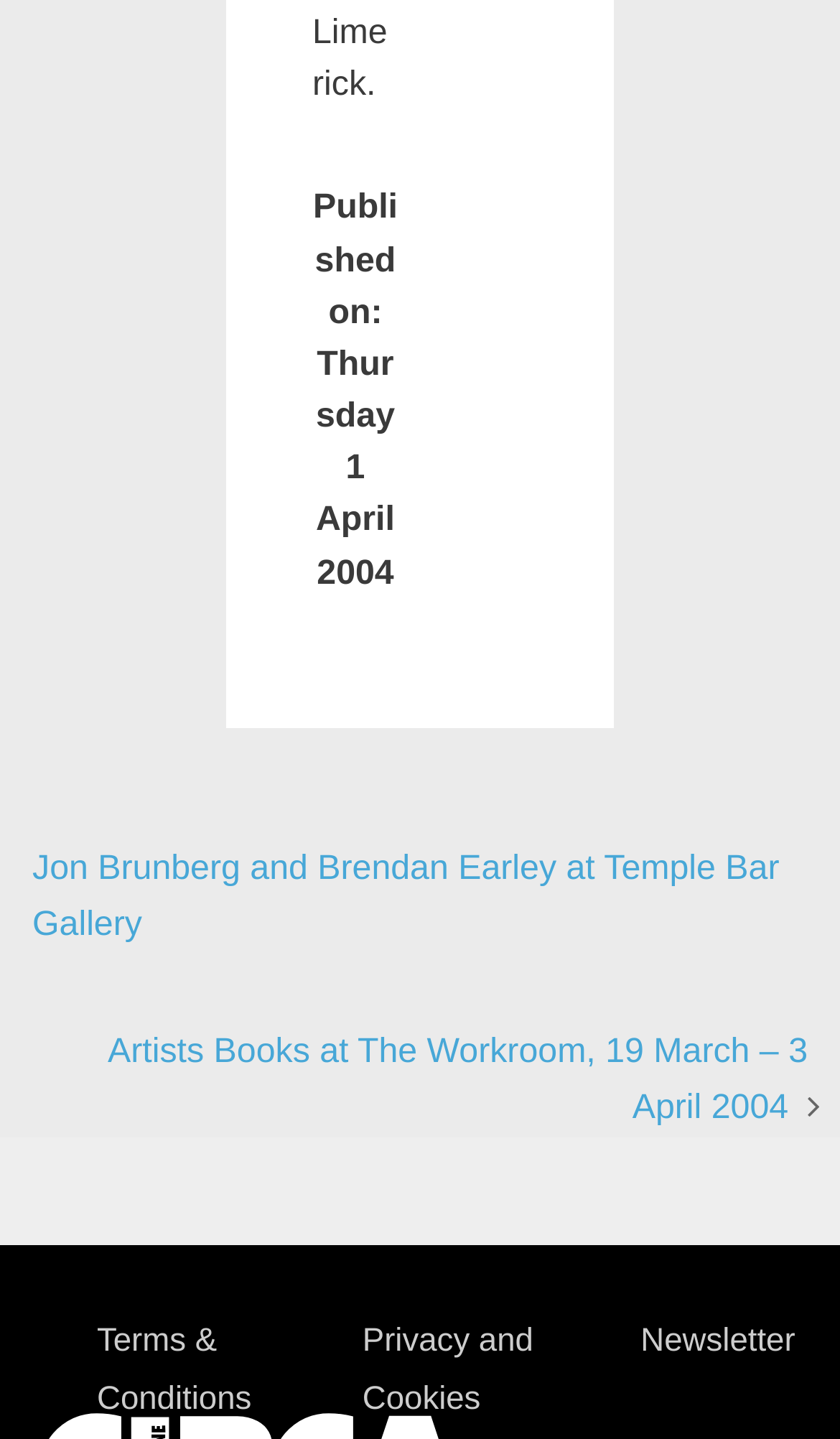Kindly respond to the following question with a single word or a brief phrase: 
What is the name of the first link on the webpage?

Jon Brunberg and Brendan Earley at Temple Bar Gallery